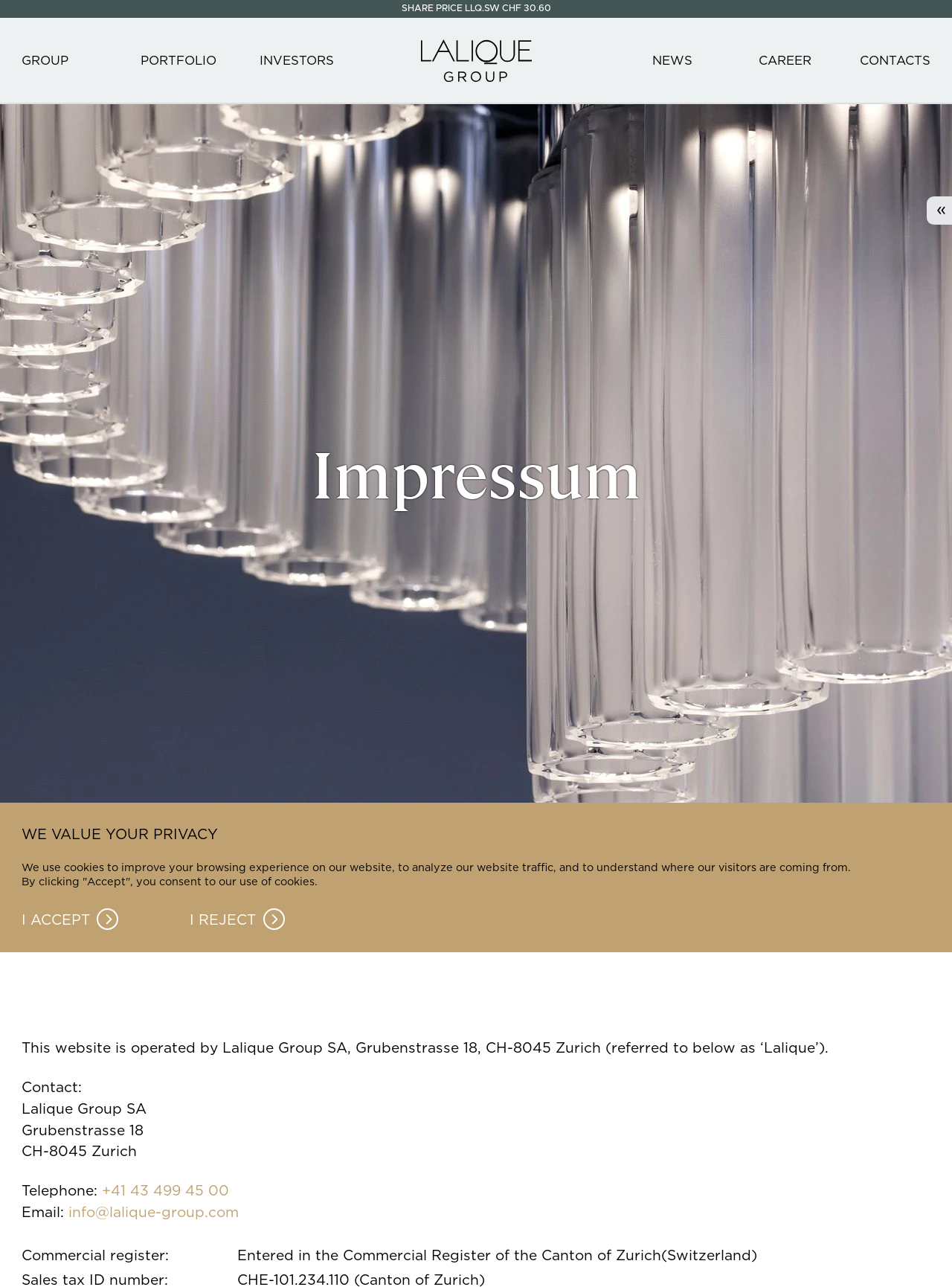Using floating point numbers between 0 and 1, provide the bounding box coordinates in the format (top-left x, top-left y, bottom-right x, bottom-right y). Locate the UI element described here: Career

[0.797, 0.041, 0.852, 0.053]